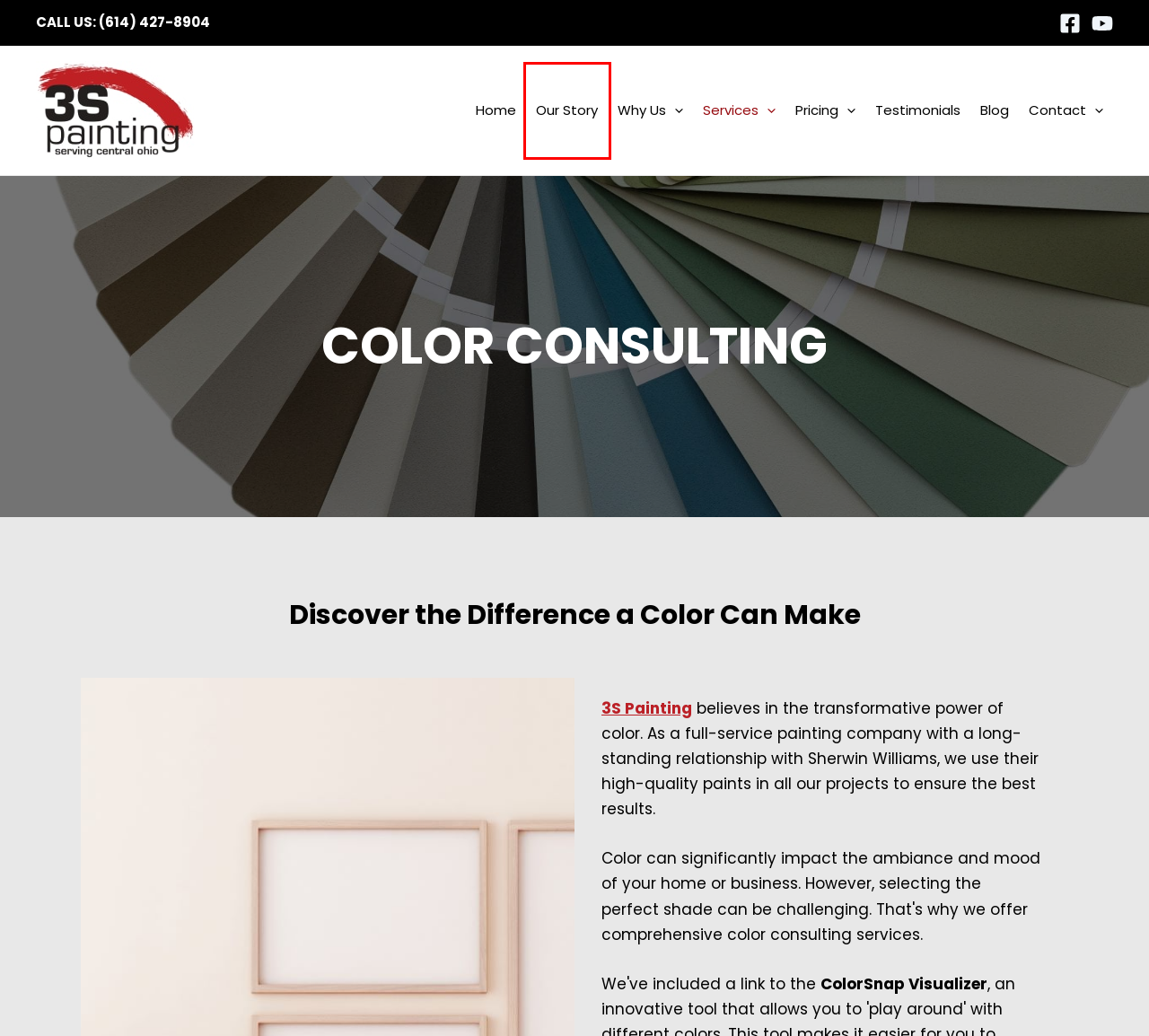Examine the screenshot of a webpage featuring a red bounding box and identify the best matching webpage description for the new page that results from clicking the element within the box. Here are the options:
A. Accessibility - 3S Painting
B. Exterior Painting Services Columbus Ohio | 3S Painting
C. 3S Painting | Residential & Commercial | Columbus, Ohio
D. Blog - Painting Company In Columbus, Ohio
E. Testimonials - Painting Company In Columbus, Ohio
F. ClikWiz Painter Marketing
G. Contact 3S Painting
H. Our Story - Painting Company In Columbus, Ohio

H